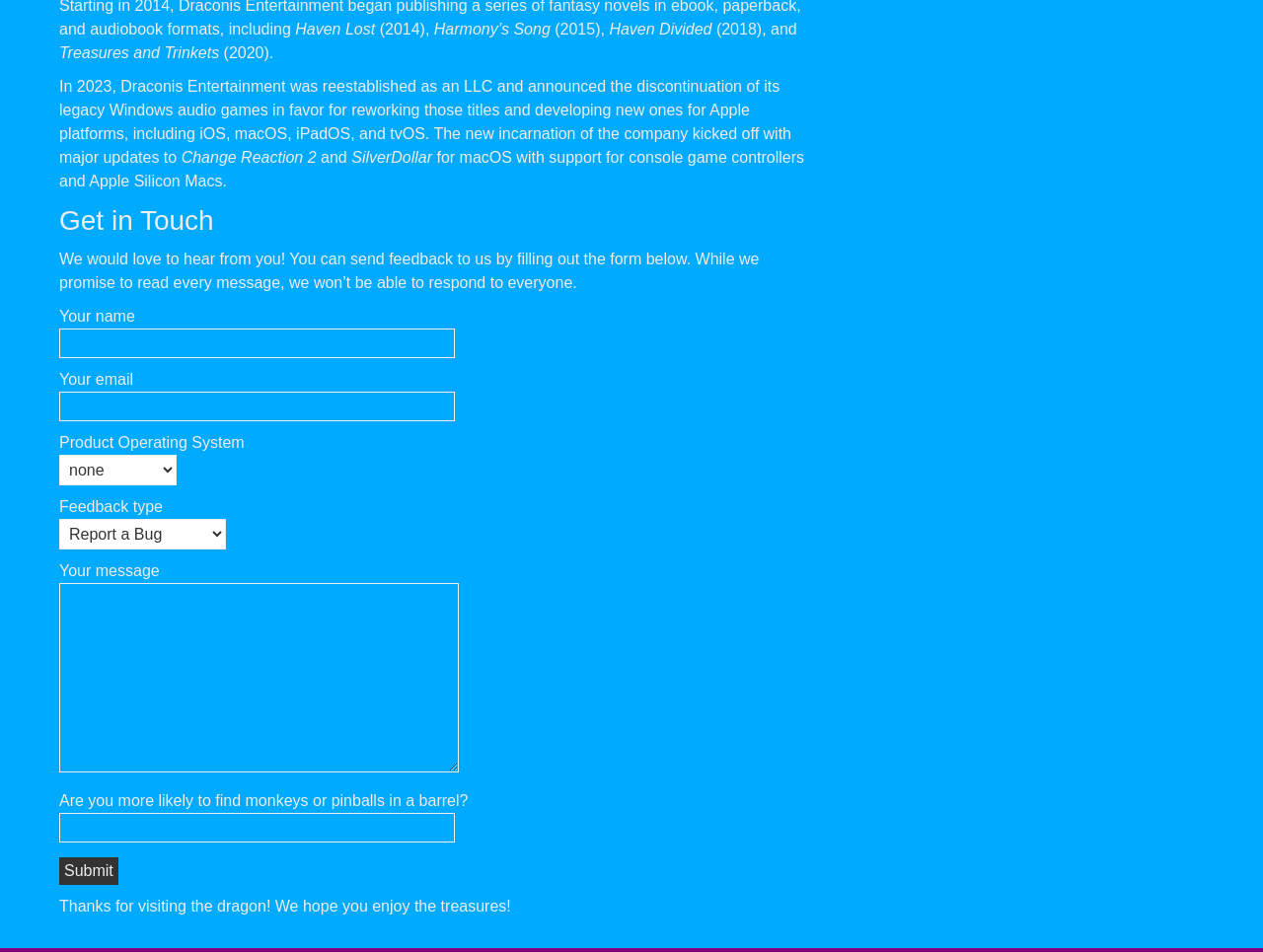What is the purpose of the form?
Please provide a comprehensive answer based on the details in the screenshot.

The form is labeled as 'Contact form' and the text above it says 'We would love to hear from you! You can send feedback to us by filling out the form below.' which suggests that the purpose of the form is to send feedback to the company.